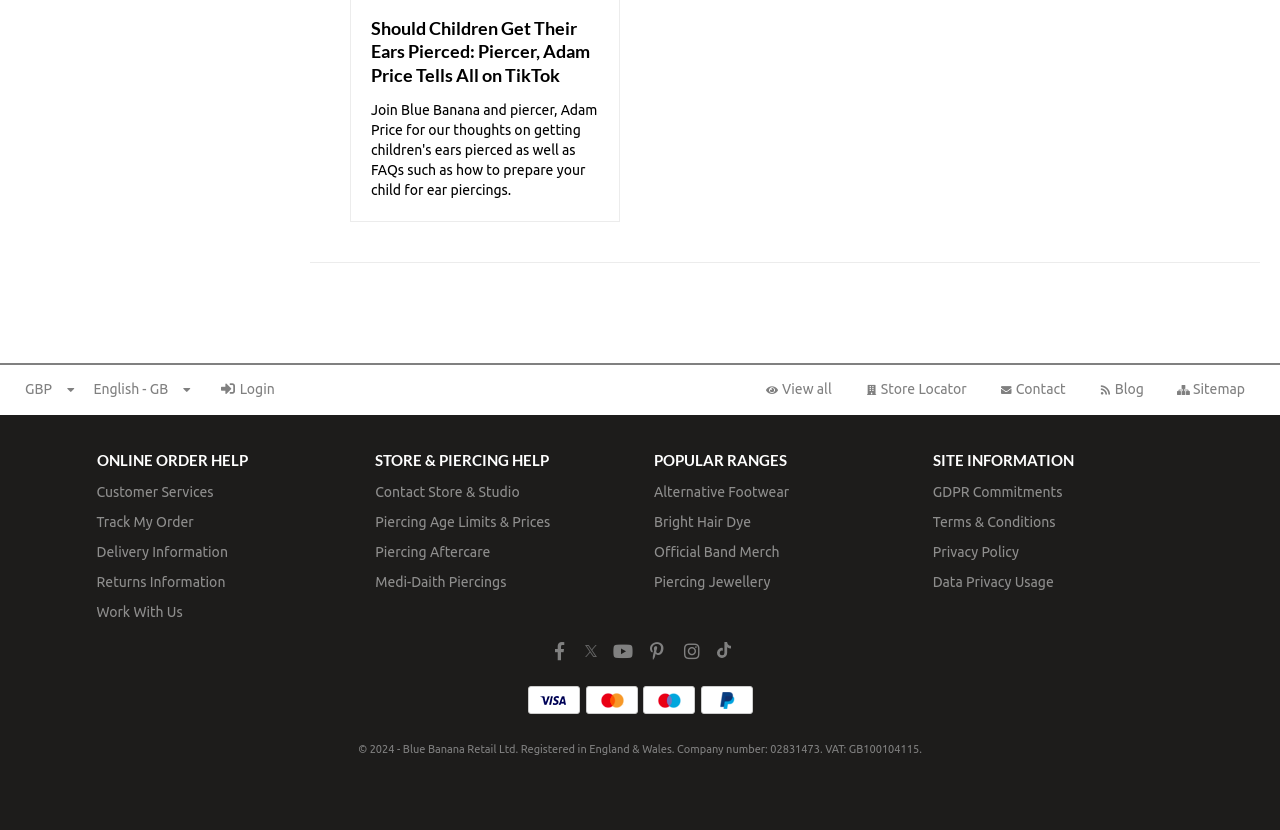How many social media links are there?
Refer to the image and provide a thorough answer to the question.

I counted the number of social media links by looking at the bottom of the webpage, where I found links to Facebook, Twitter, YouTube, Pinterest, and Instagram.